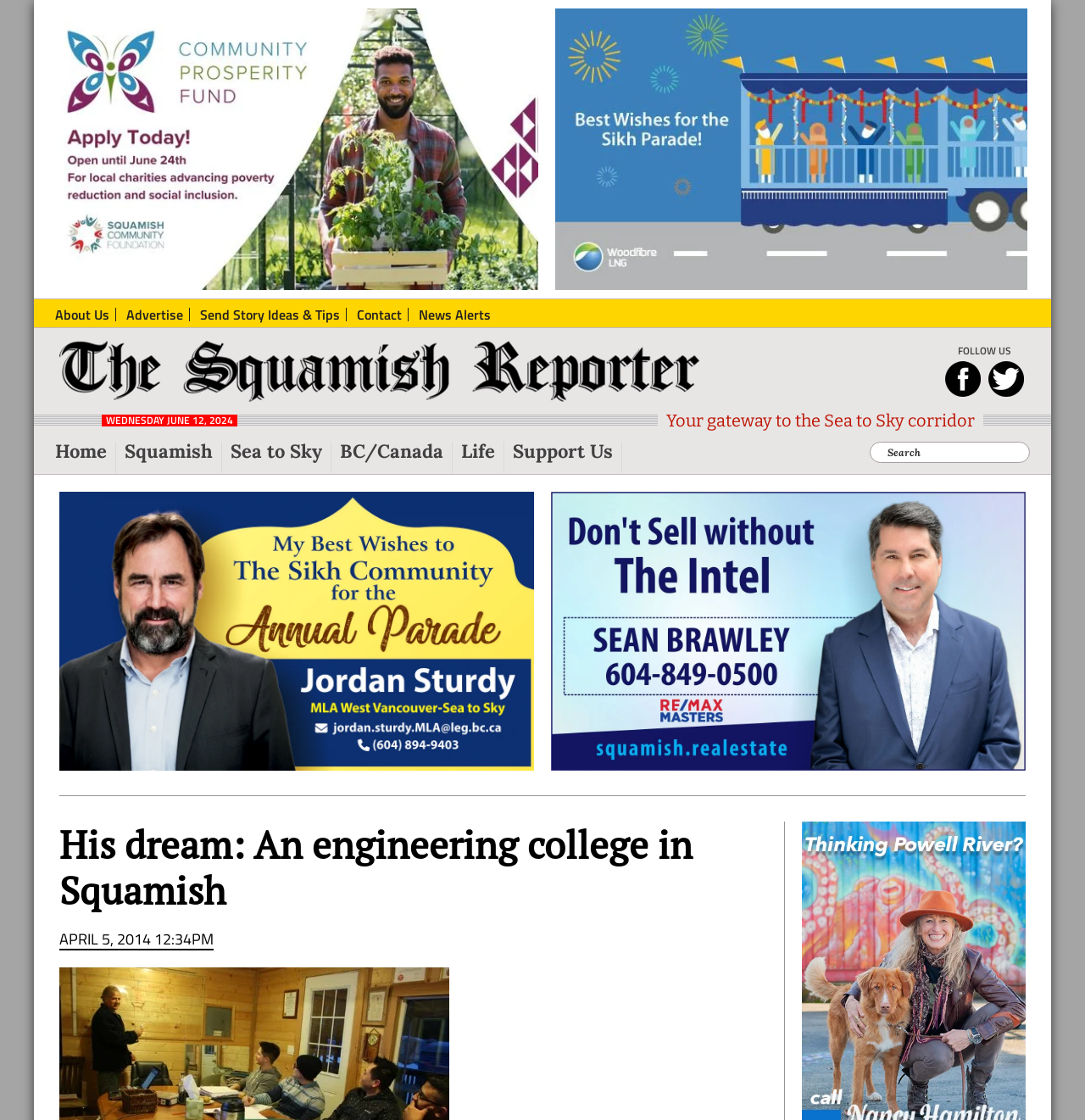Detail the features and information presented on the webpage.

The webpage is about a local news article from Squamish and the Sea to Sky region. At the top, there are two advertisements, one on the left and one on the right, with images and links. Below these ads, there are four links to skip to different sections of the page: primary navigation, main content, primary sidebar, and footer.

On the top left, there is a navigation menu with links to "About Us", "Advertise", "Send Story Ideas & Tips", "Contact", and "News Alerts". Next to this menu, there is a link to "The Squamish Reporter" with an image of the publication's logo.

On the top right, there is a section with social media links and images, labeled "FOLLOW US". Below this, there are two lines of text: "Local News from Squamish and Sea to Sky Region" and "WEDNESDAY JUNE 12, 2024". Next to these lines, there is a longer text: "Your gateway to the Sea to Sky corridor".

The main navigation menu is located below, with links to "Home", "Squamish", "Sea to Sky", "BC/Canada", "Life", "Support Us", and a search bar. The search bar has a label "Search" and a search box.

The main content of the page is an article with a heading "His dream: An engineering college in Squamish". The article has two images, one on the left and one on the right, with captions or descriptions. The text of the article is not summarized here, but it appears to be a news story about a local entrepreneur's dream of expanding his small school into an engineering college.

On the right side of the page, there is a section with a heading "Reader Interactions" and another section with a heading "Primary Sidebar". The primary sidebar has a link to an unknown destination.